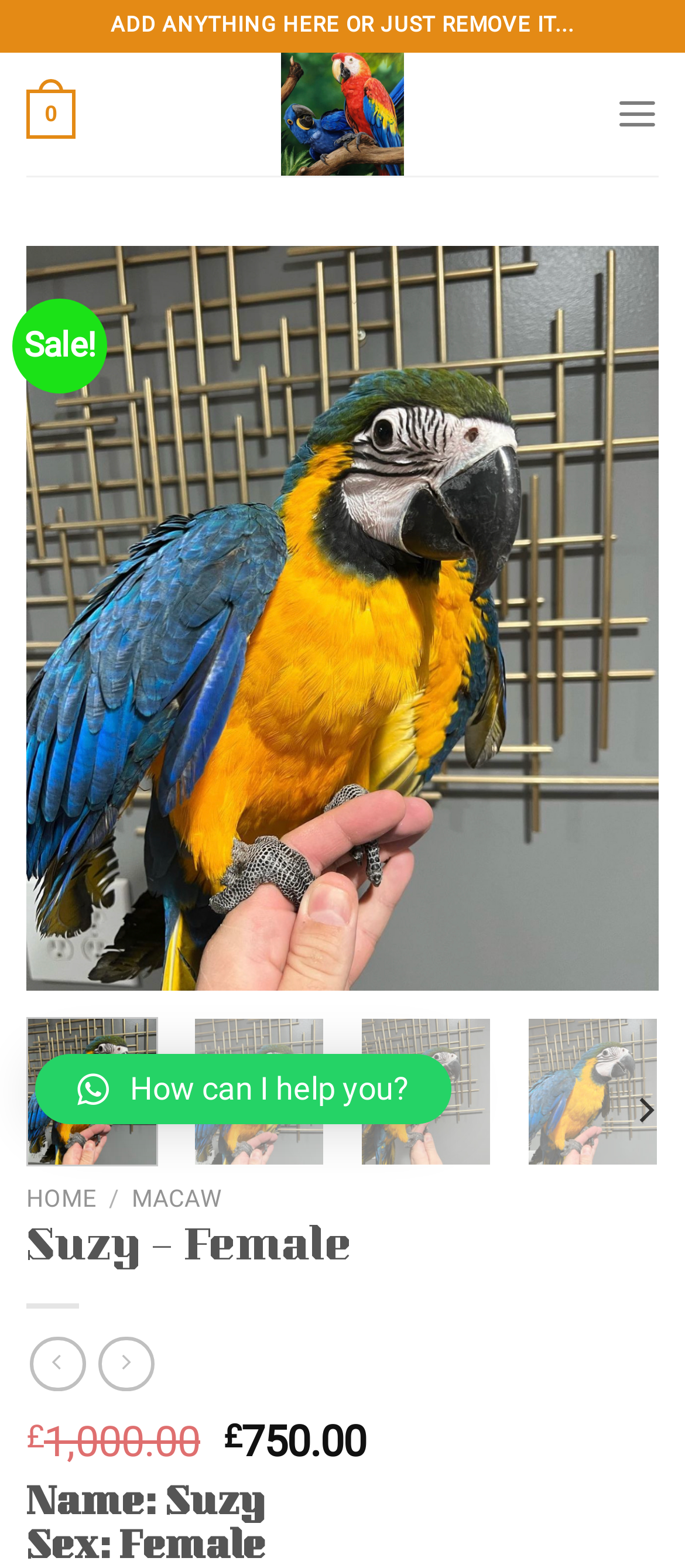Pinpoint the bounding box coordinates of the clickable element needed to complete the instruction: "Click on the 'Next' button". The coordinates should be provided as four float numbers between 0 and 1: [left, top, right, bottom].

[0.832, 0.347, 0.925, 0.442]